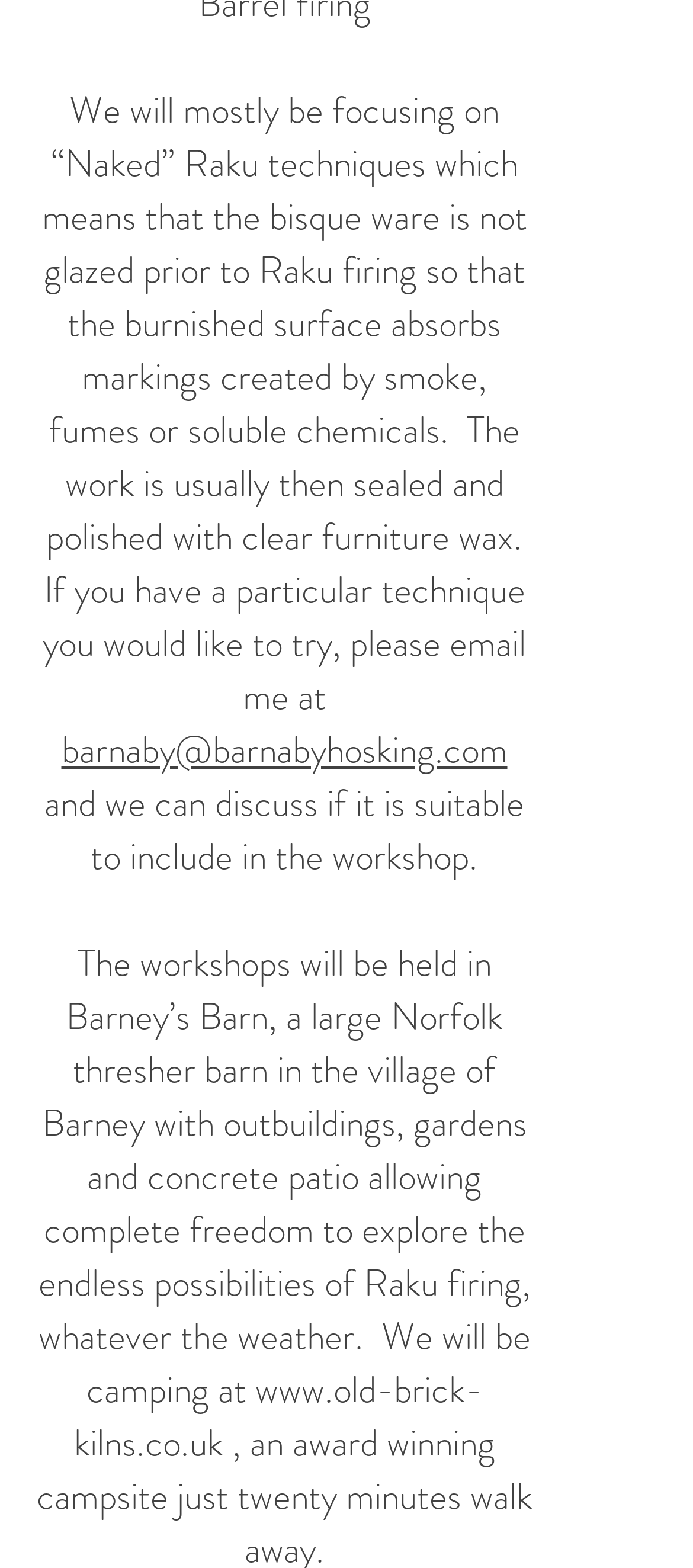Using the elements shown in the image, answer the question comprehensively: What type of techniques will be focused on in the workshop?

The webpage mentions that the workshop will mostly focus on 'Naked' Raku techniques, which means the bisque ware is not glazed prior to Raku firing.